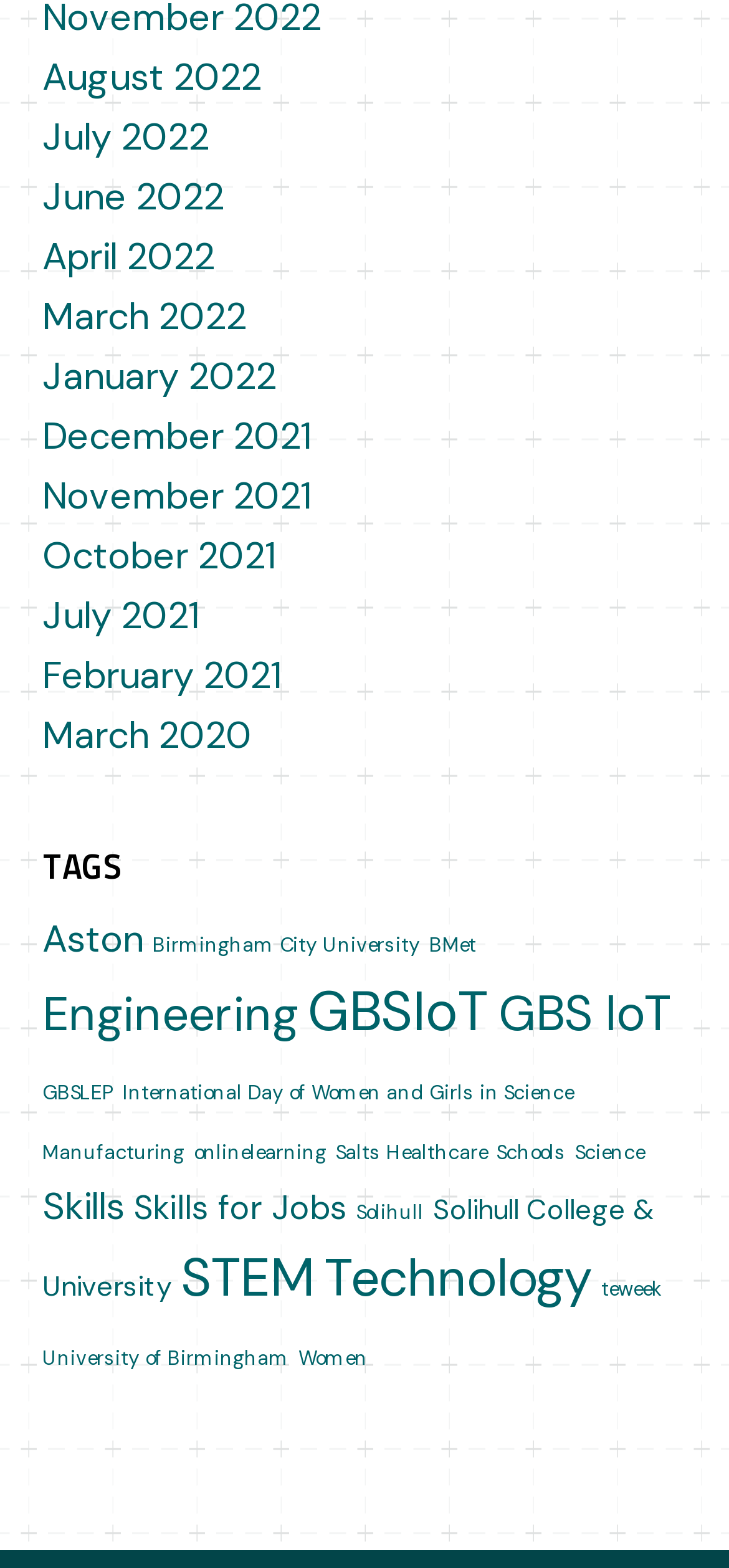Locate the bounding box coordinates of the clickable element to fulfill the following instruction: "Read about Solihull College & University". Provide the coordinates as four float numbers between 0 and 1 in the format [left, top, right, bottom].

[0.058, 0.759, 0.899, 0.833]